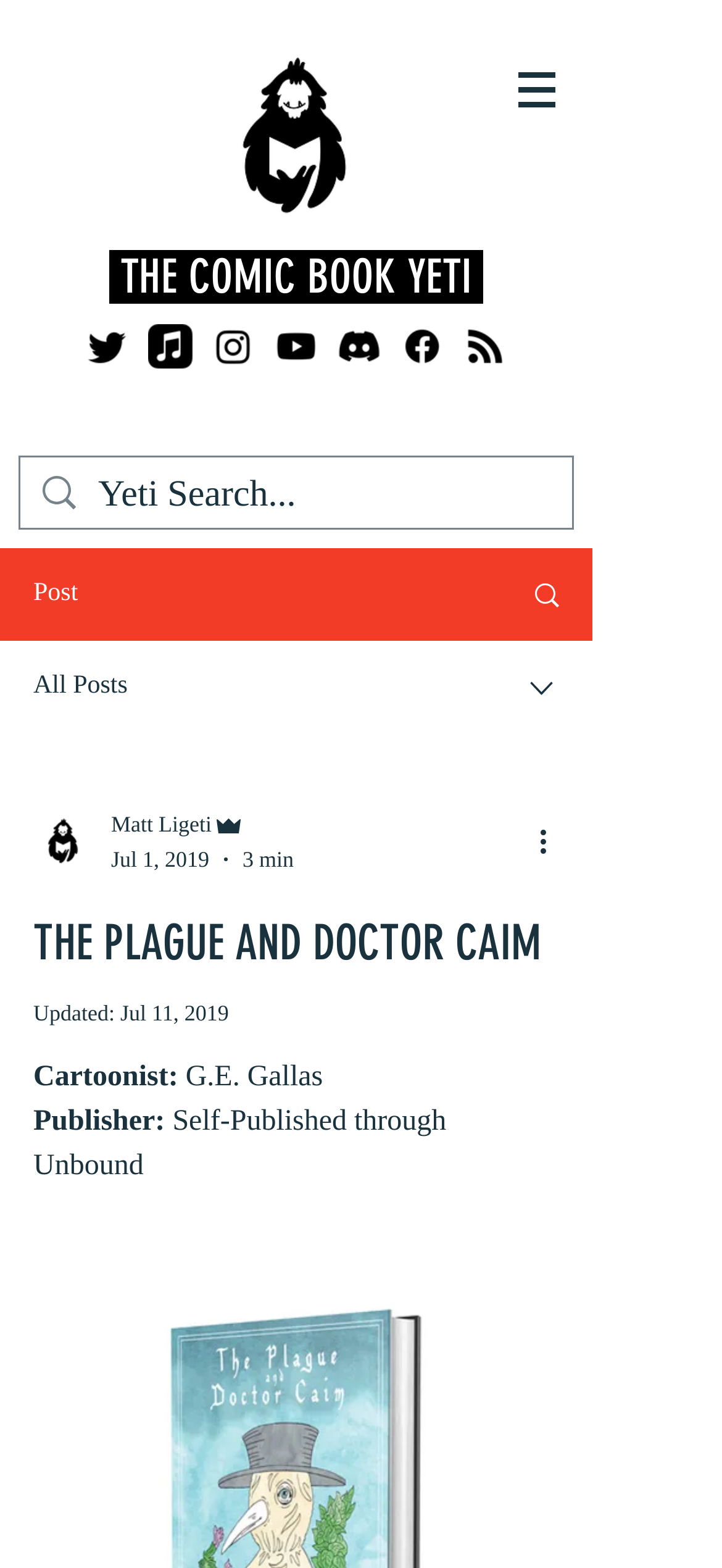Determine the bounding box of the UI component based on this description: "KIDS ROOM FURNITURE". The bounding box coordinates should be four float values between 0 and 1, i.e., [left, top, right, bottom].

None